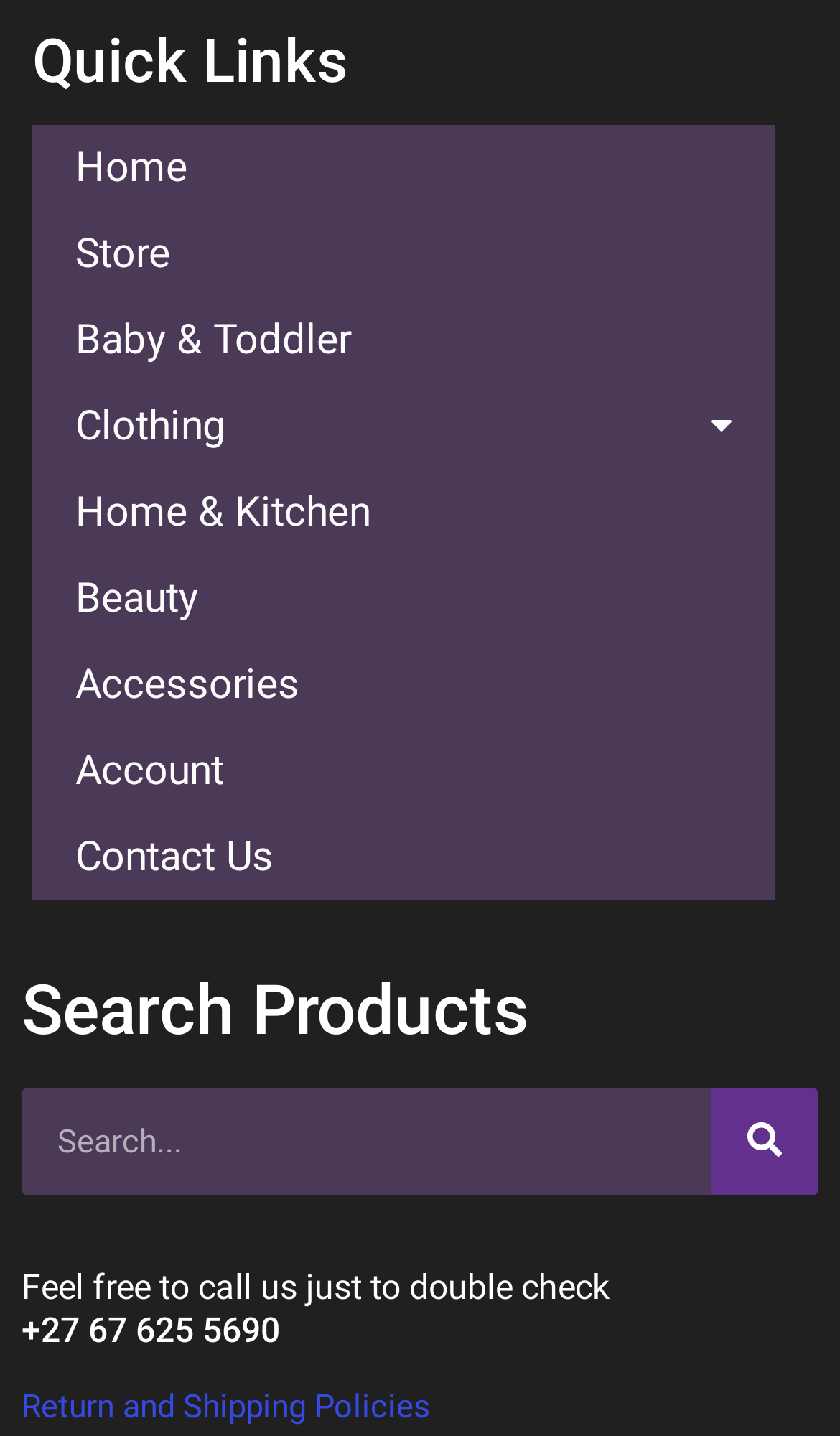Provide a thorough and detailed response to the question by examining the image: 
What is the first link in the Quick Links section?

The first link in the Quick Links section is 'Home' because it is the first link element under the 'Quick Links' heading element, which has a bounding box coordinate of [0.038, 0.022, 0.923, 0.064]. The 'Home' link has a bounding box coordinate of [0.038, 0.086, 0.923, 0.146] and is a sibling element of the other links in the Quick Links section.